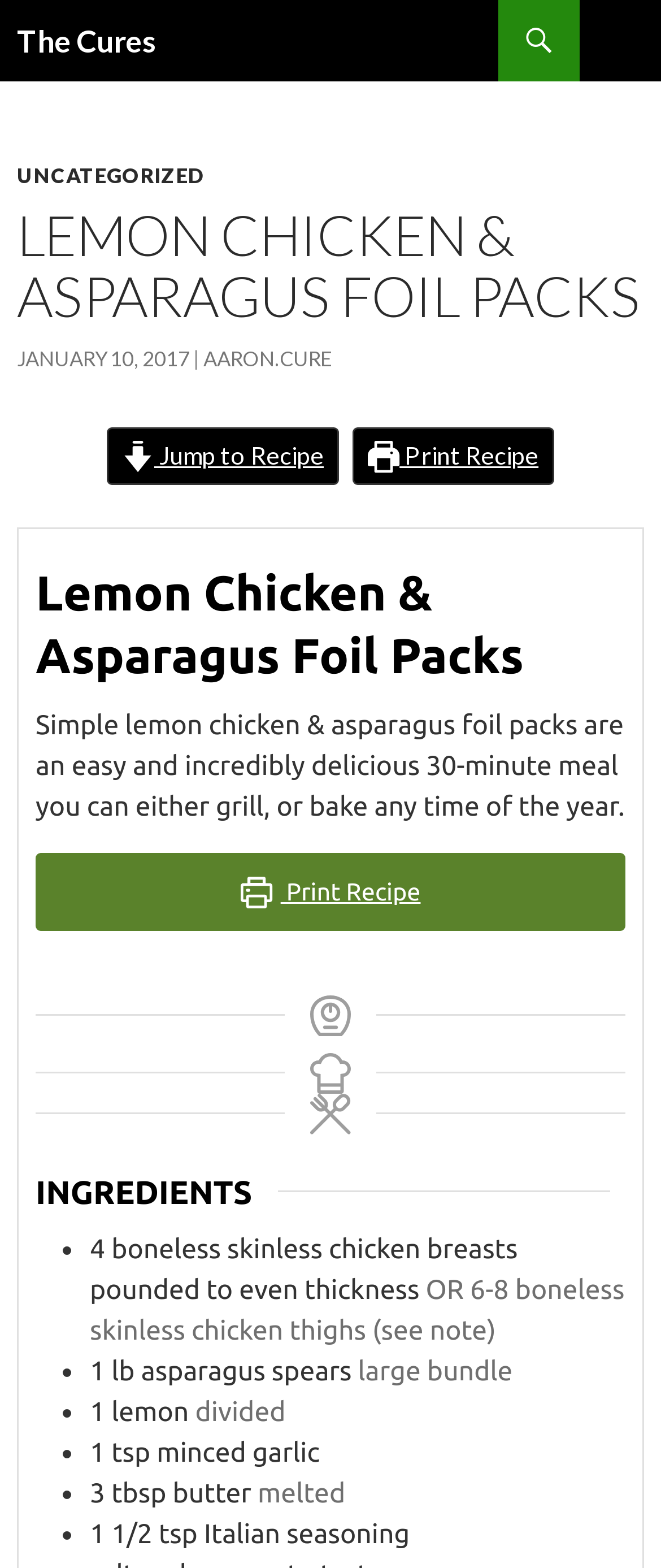Give the bounding box coordinates for this UI element: "Print Recipe". The coordinates should be four float numbers between 0 and 1, arranged as [left, top, right, bottom].

[0.054, 0.545, 0.946, 0.594]